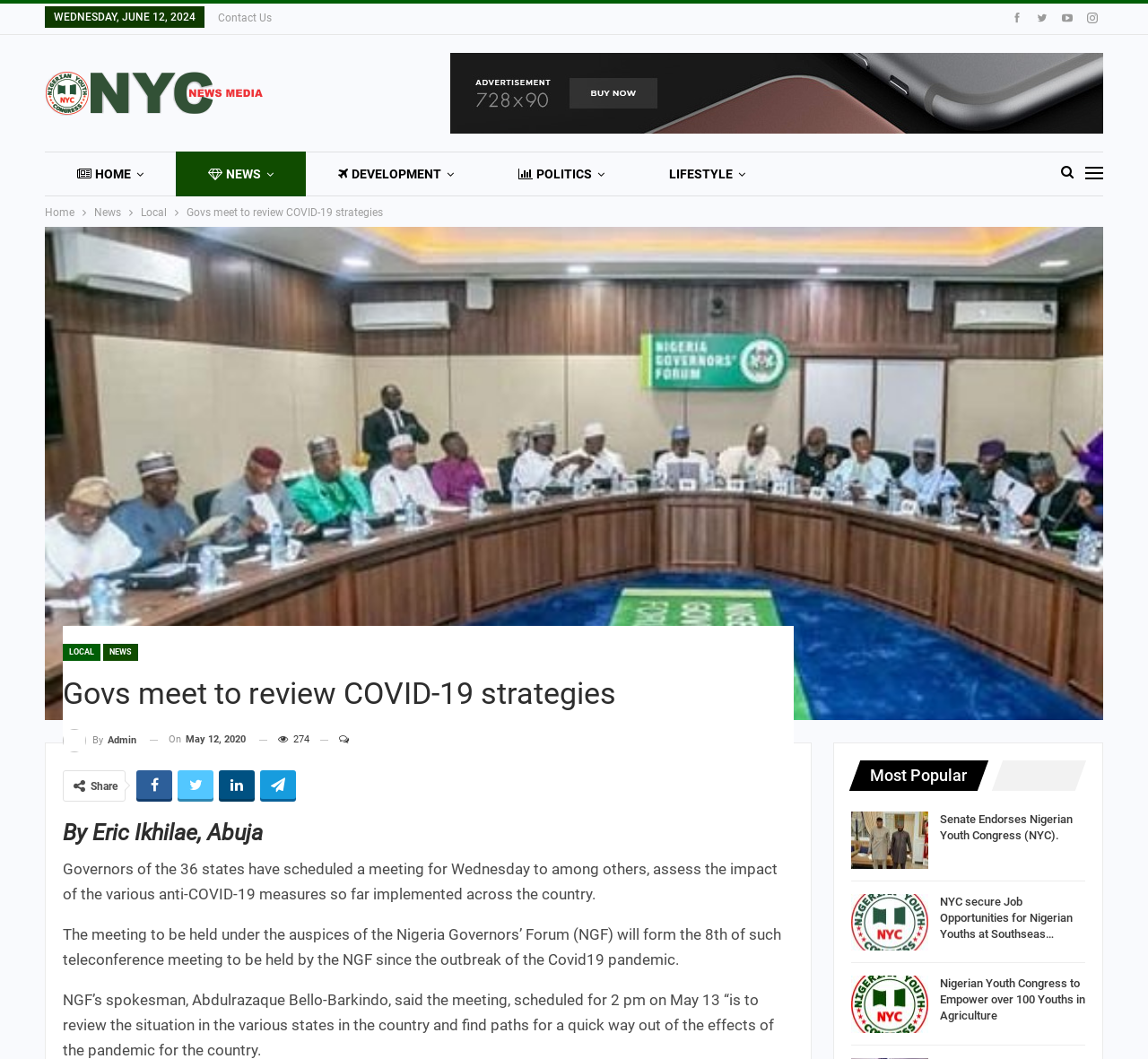Identify the main heading of the webpage and provide its text content.

Govs meet to review COVID-19 strategies